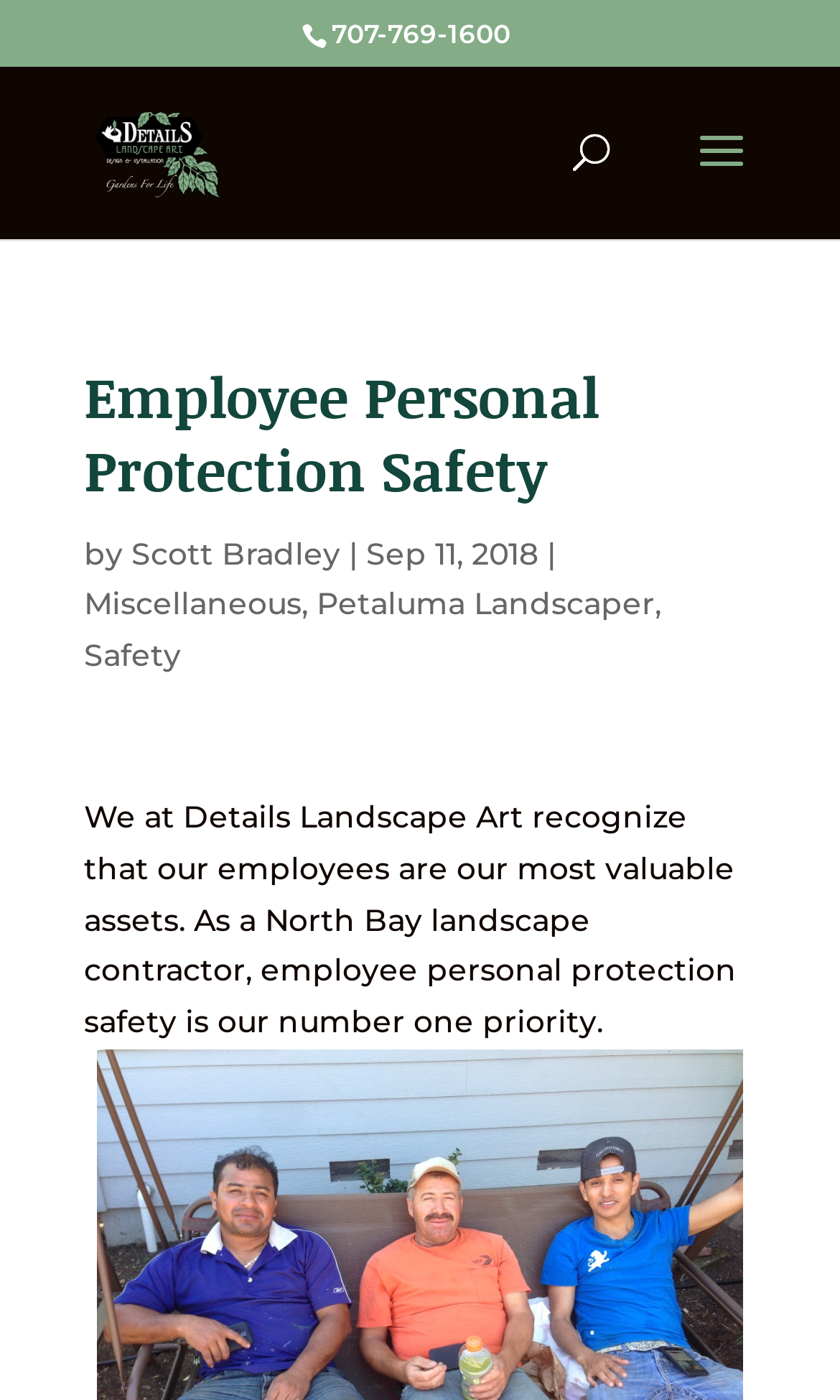Please find the top heading of the webpage and generate its text.

Employee Personal Protection Safety